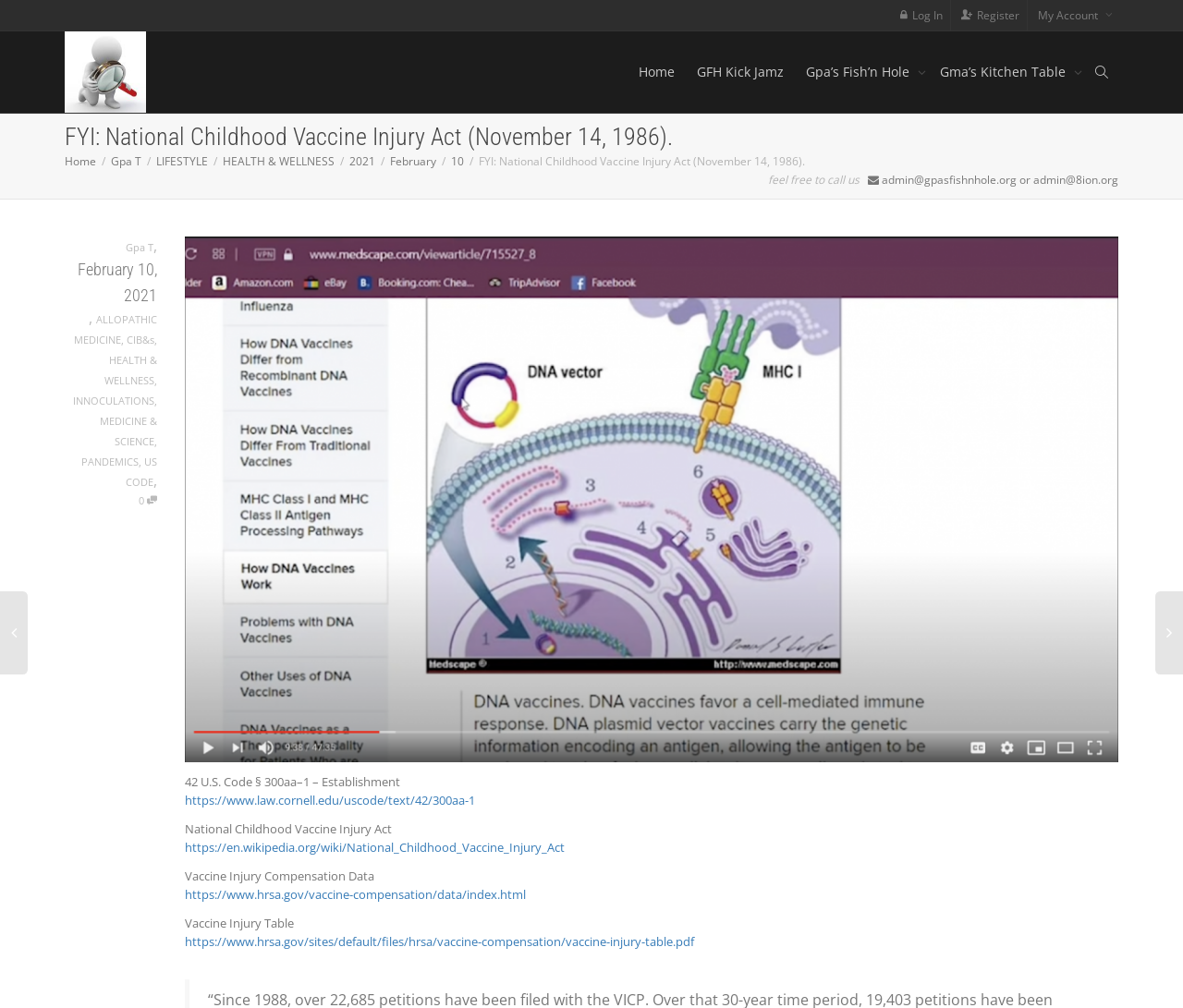Pinpoint the bounding box coordinates of the clickable area needed to execute the instruction: "Learn more about the National Childhood Vaccine Injury Act". The coordinates should be specified as four float numbers between 0 and 1, i.e., [left, top, right, bottom].

[0.156, 0.833, 0.477, 0.849]